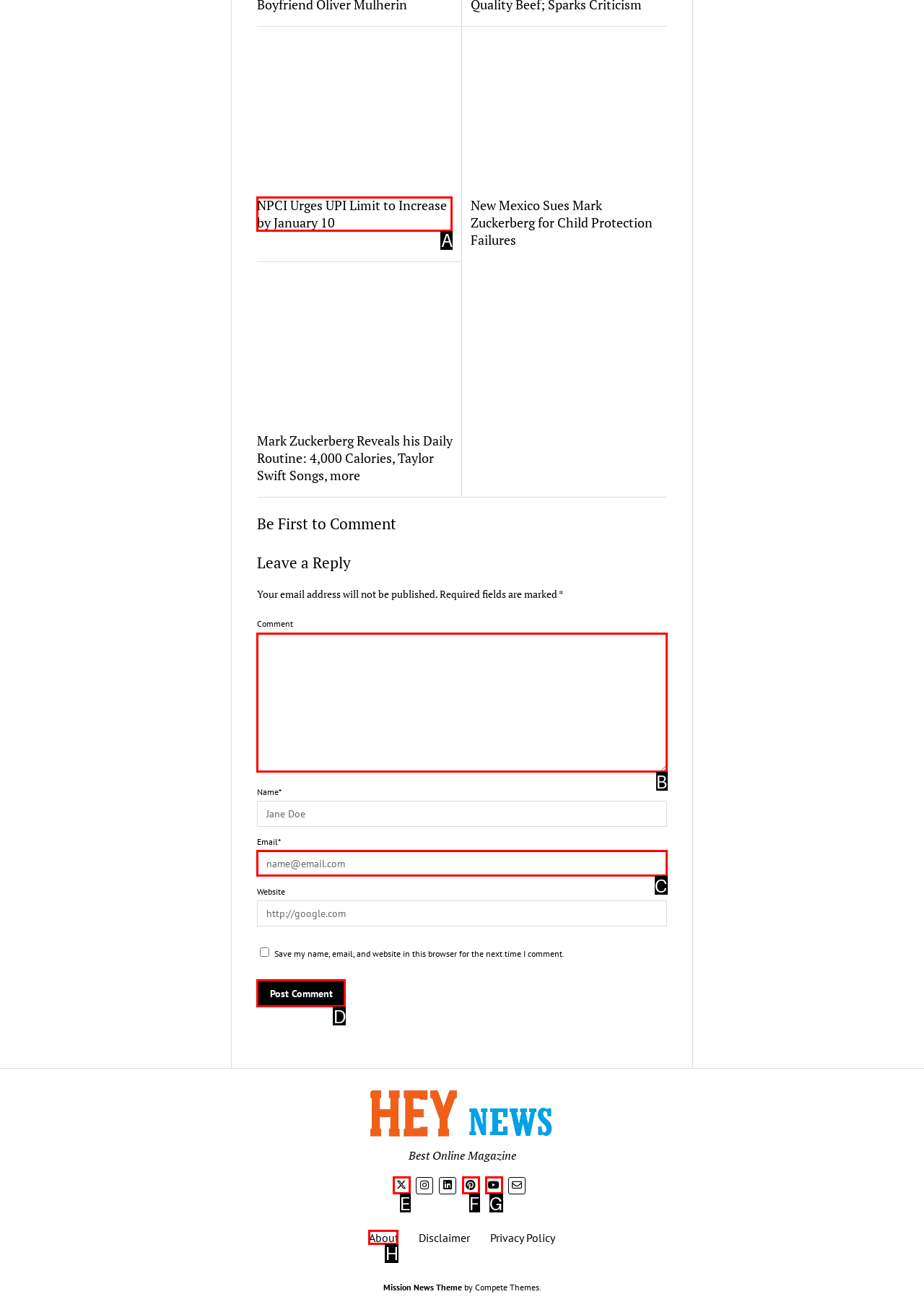Indicate which HTML element you need to click to complete the task: Visit the About page. Provide the letter of the selected option directly.

H